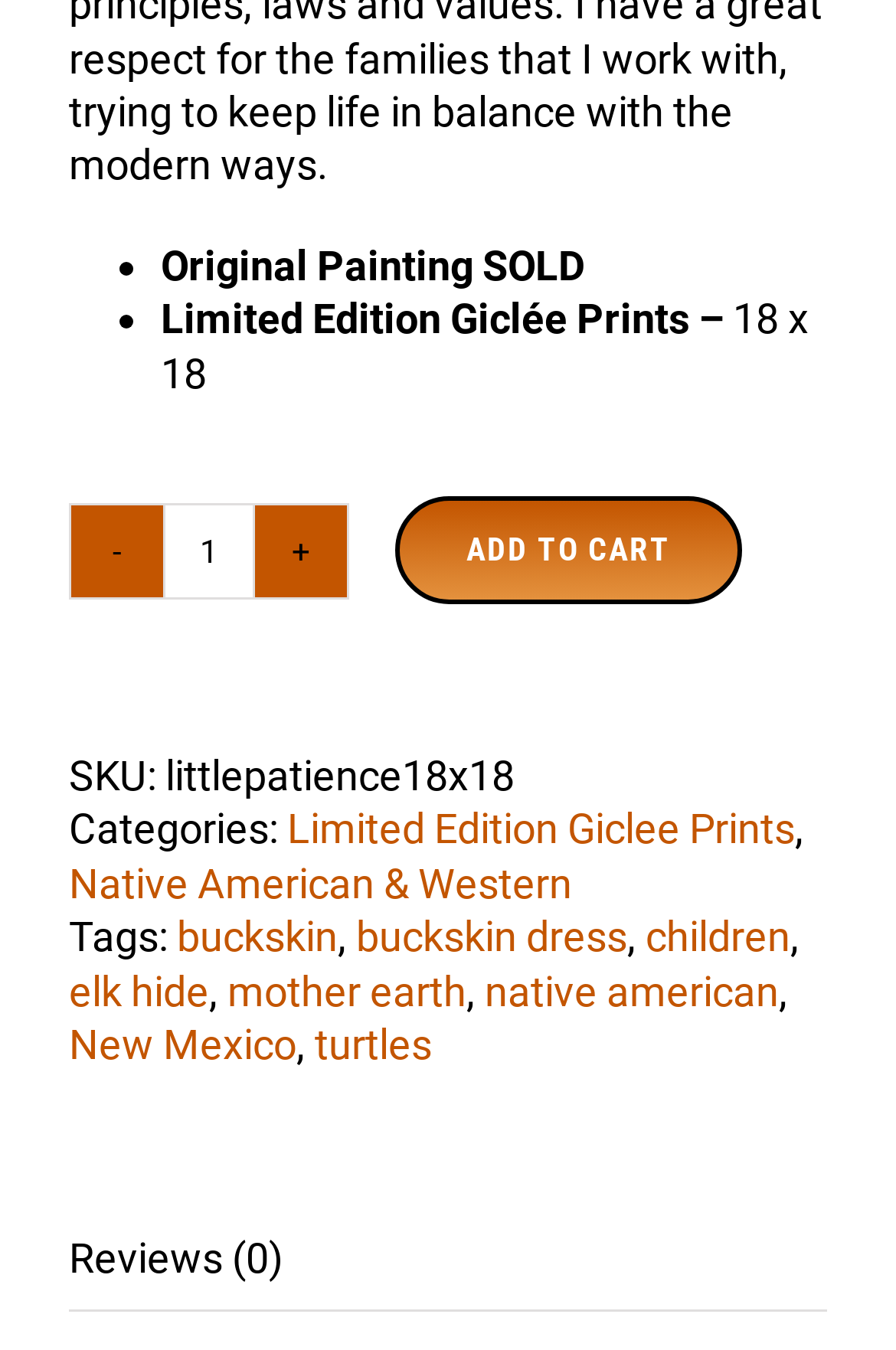Please provide a one-word or phrase answer to the question: 
What is the title of the painting?

A Little Patience